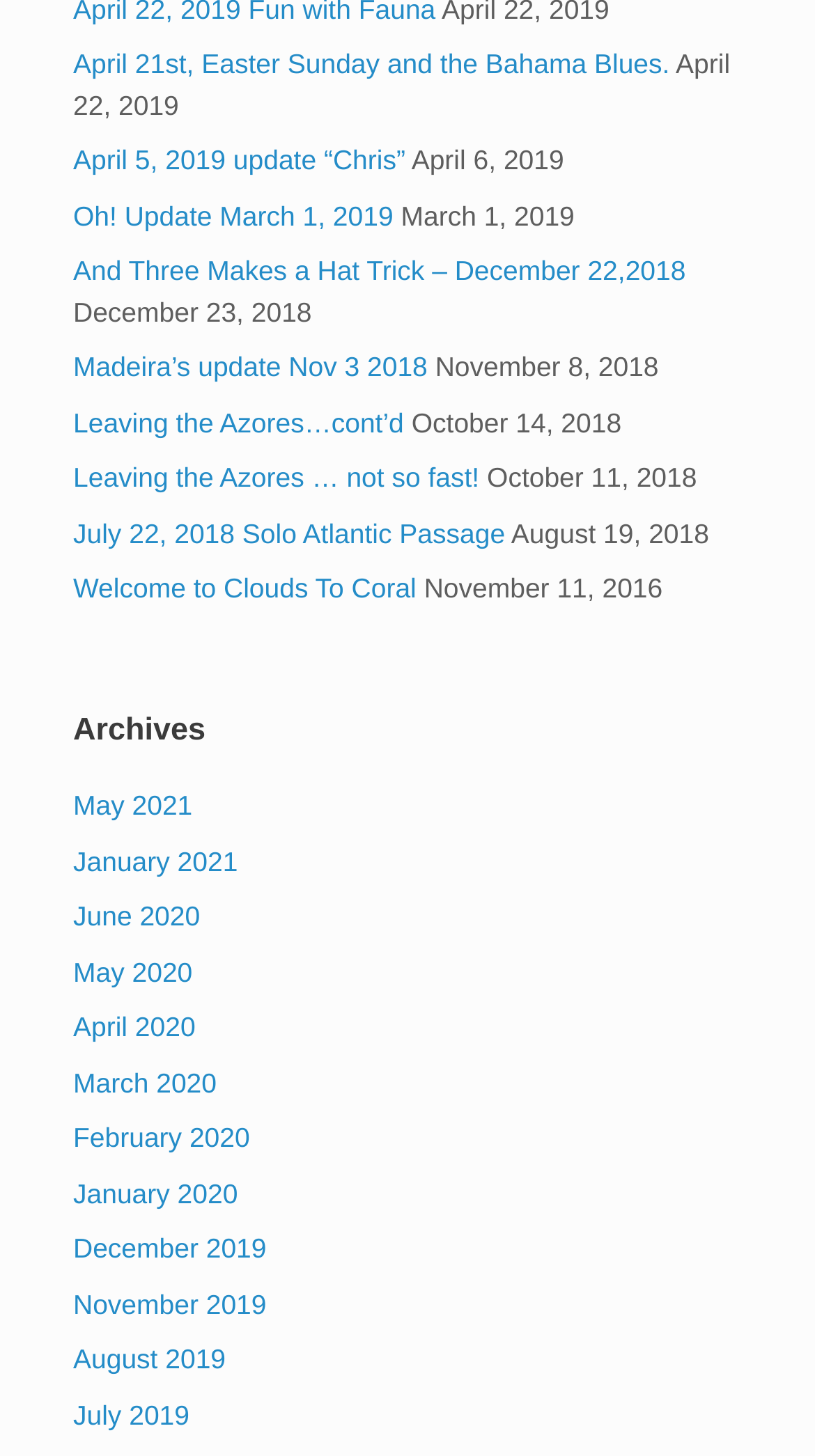Please find the bounding box coordinates of the section that needs to be clicked to achieve this instruction: "Check Oh! Update March 1, 2019".

[0.09, 0.137, 0.483, 0.159]